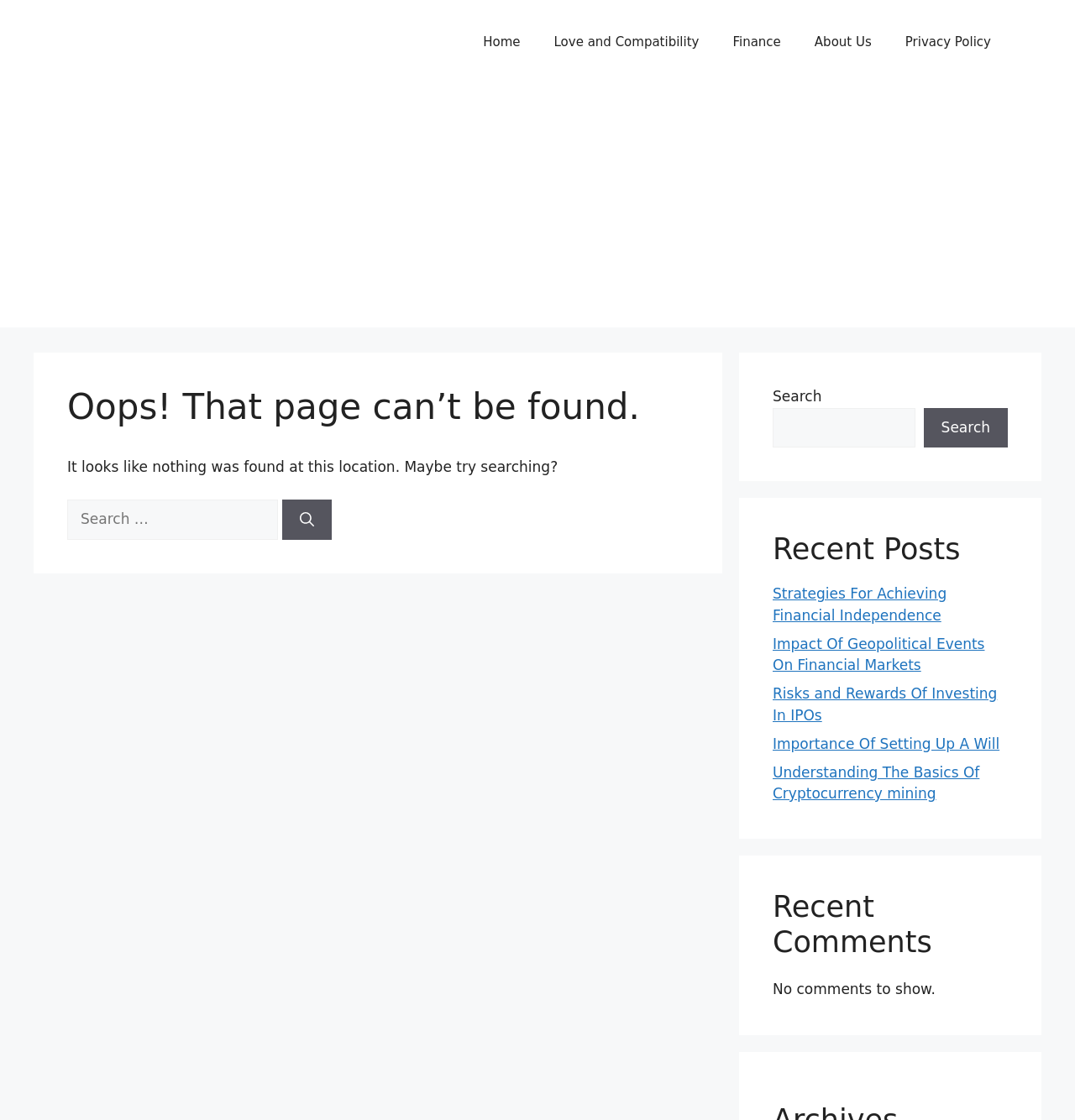Identify and provide the bounding box coordinates of the UI element described: "Strategies For Achieving Financial Independence". The coordinates should be formatted as [left, top, right, bottom], with each number being a float between 0 and 1.

[0.719, 0.522, 0.881, 0.557]